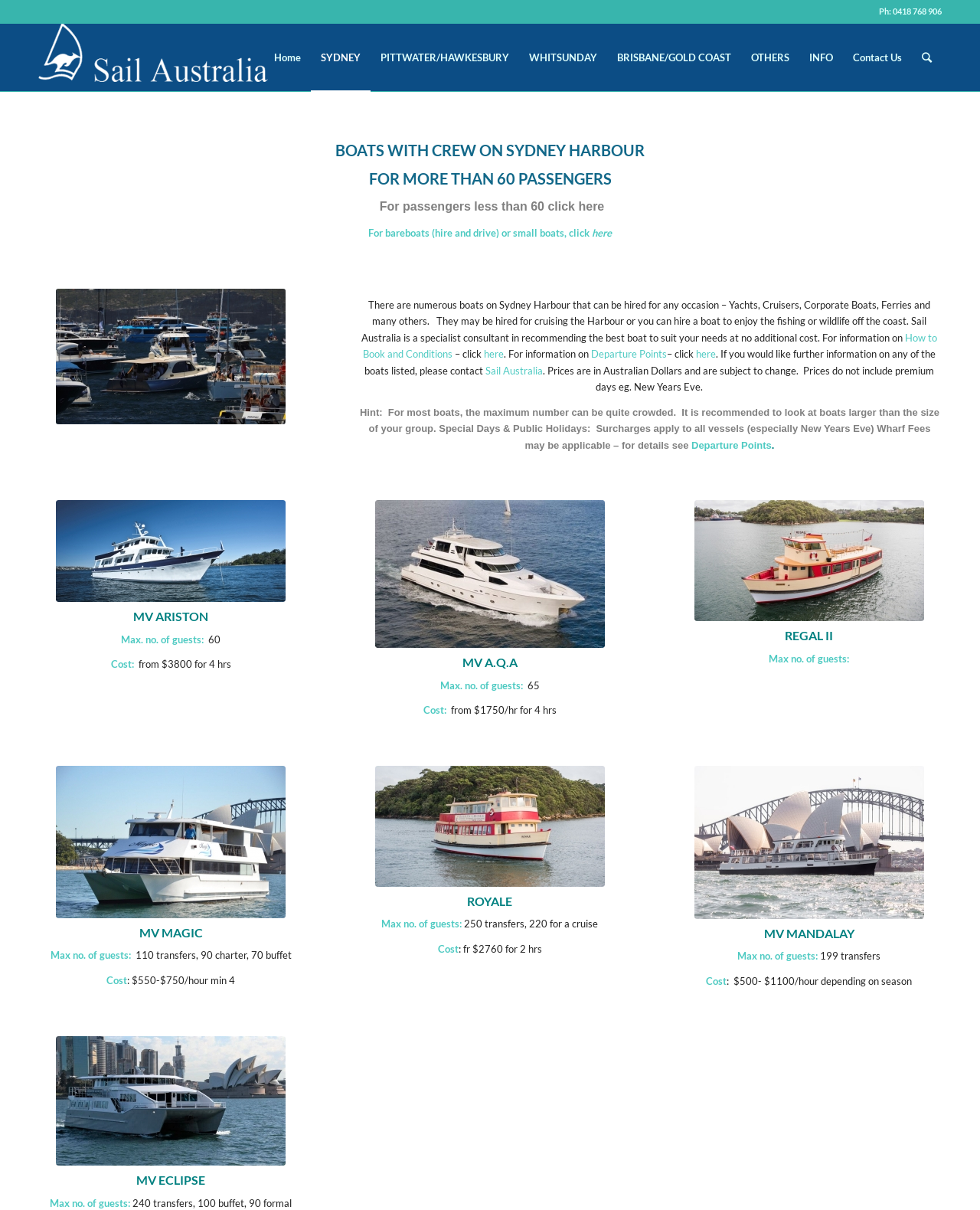What is the cost of MV ECLIPSE? Please answer the question using a single word or phrase based on the image.

Not specified